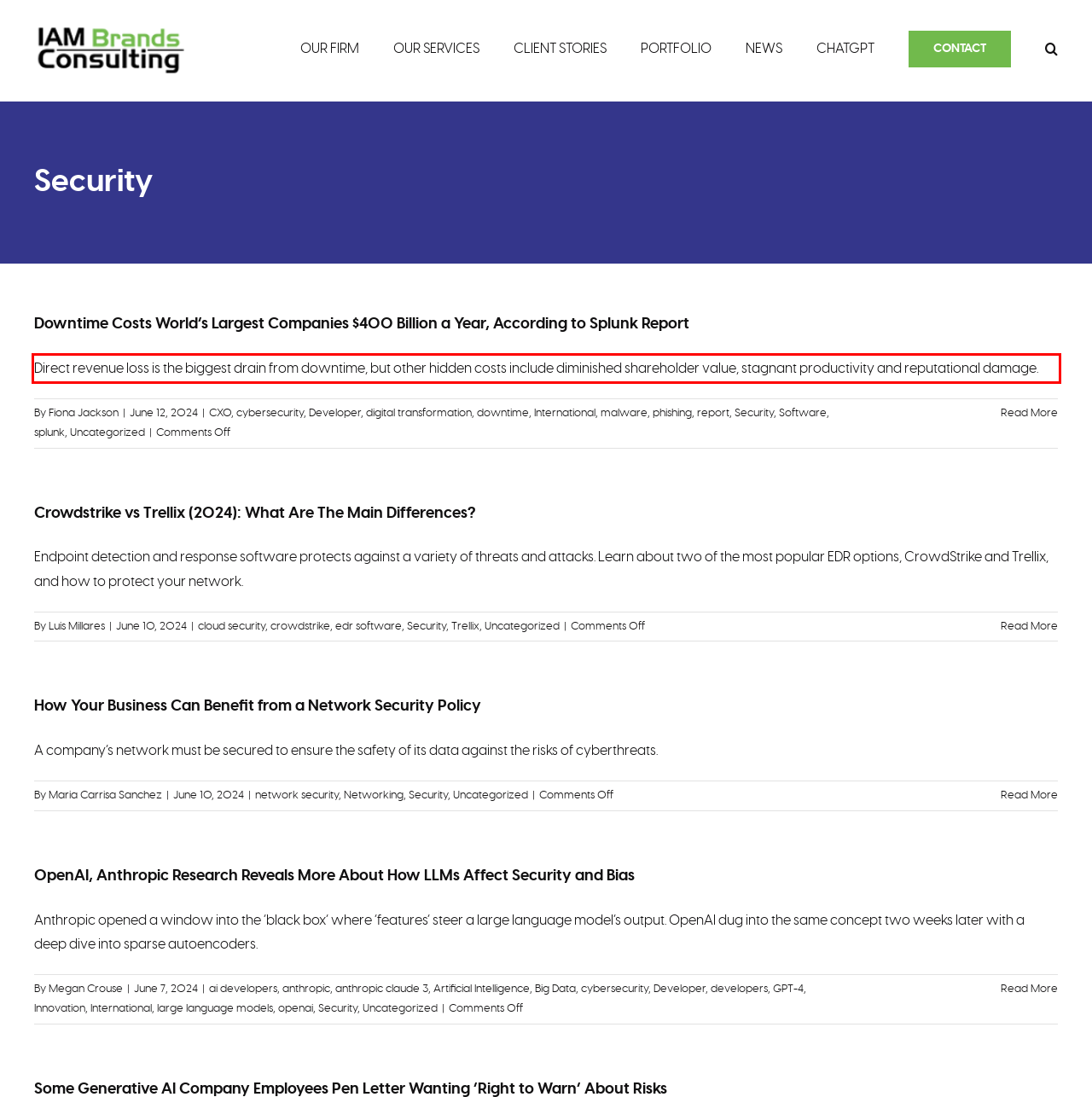Given a screenshot of a webpage, identify the red bounding box and perform OCR to recognize the text within that box.

Direct revenue loss is the biggest drain from downtime, but other hidden costs include diminished shareholder value, stagnant productivity and reputational damage.